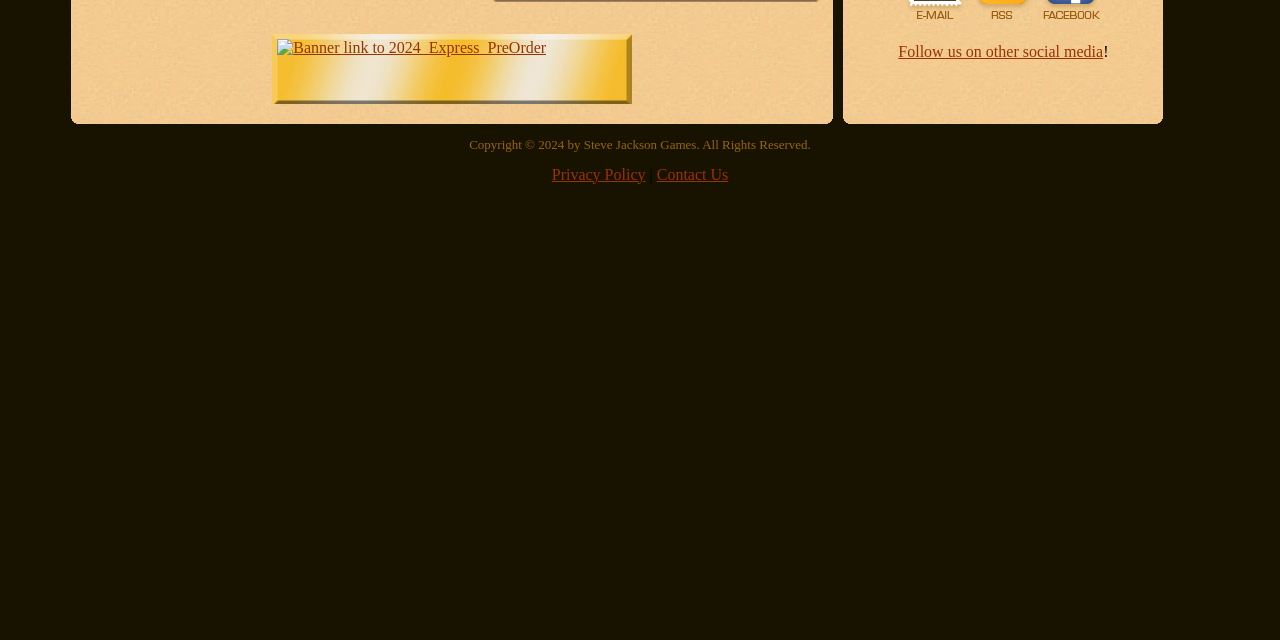Determine the bounding box for the described HTML element: "title="2024_Express_PreOrder"". Ensure the coordinates are four float numbers between 0 and 1 in the format [left, top, right, bottom].

[0.217, 0.06, 0.427, 0.087]